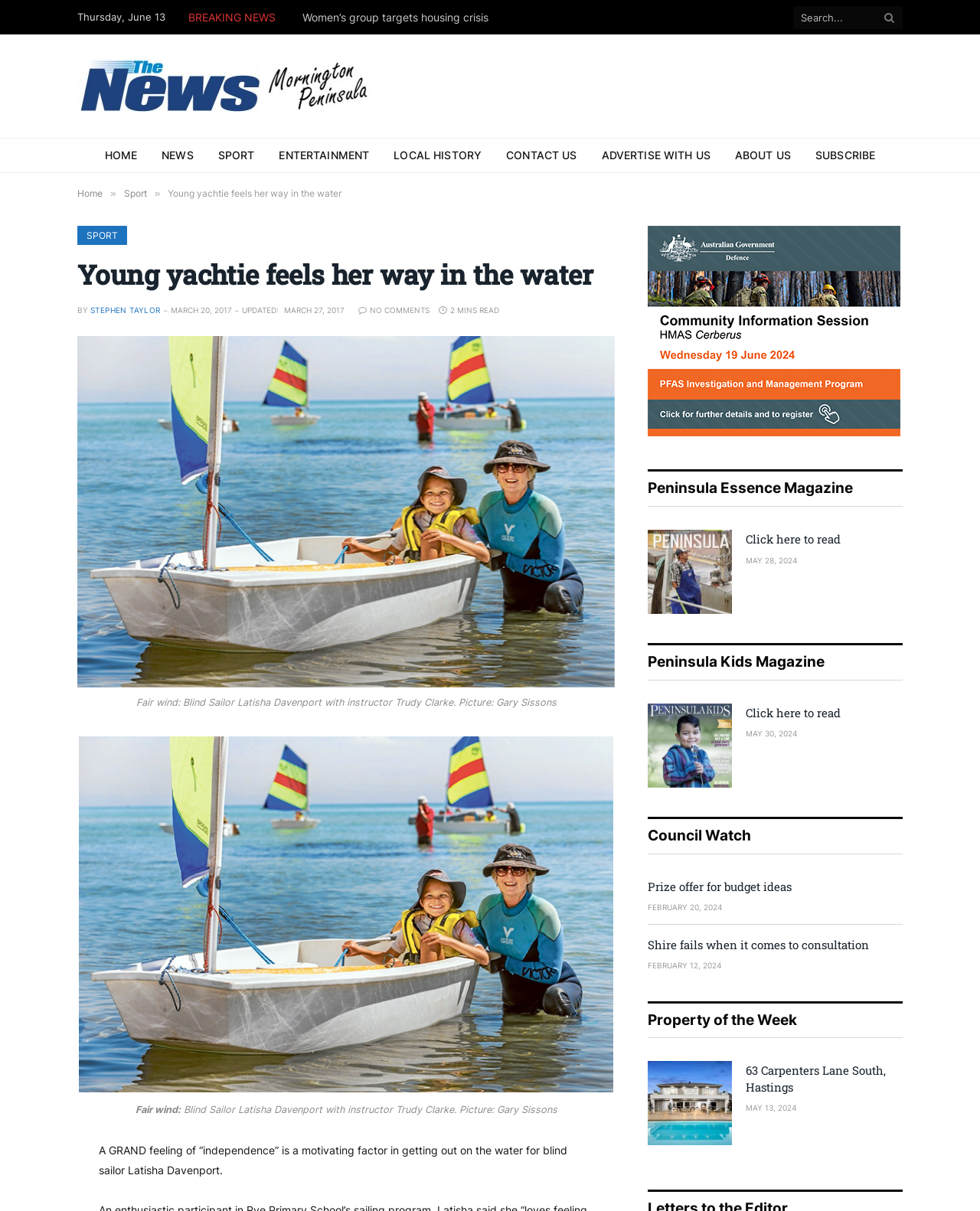Explain the webpage's layout and main content in detail.

This webpage is about a news article titled "Young yachtie feels her way in the water" from MPNEWS. At the top of the page, there is a navigation bar with links to different sections of the website, including "HOME", "NEWS", "SPORT", and others. Below the navigation bar, there is a search bar with a magnifying glass icon.

The main article is divided into sections. The first section has a heading with the title of the article, followed by a subheading with the author's name, "BY STEPHEN TAYLOR", and the date "MARCH 20, 2017". Below this, there is a link to the article with a "2 MINS READ" label.

The article's content is accompanied by an image of a blind sailor, Latisha Davenport, with her instructor Trudy Clarke. The image has a caption "Fair wind: Blind Sailor Latisha Davenport with instructor Trudy Clarke. Picture: Gary Sissons".

The article's text describes Latisha's experience as a blind sailor, with a focus on her sense of independence on the water. The text is followed by a section with social media sharing links and a "NO COMMENTS" label.

On the right side of the page, there are several sections with headings, including "Peninsula Essence Magazine", "Peninsula Kids Magazine", "Council Watch", and "Property of the Week". Each section has a brief summary of an article, along with a link to read more and a date. These sections appear to be a collection of news articles or summaries from different publications.